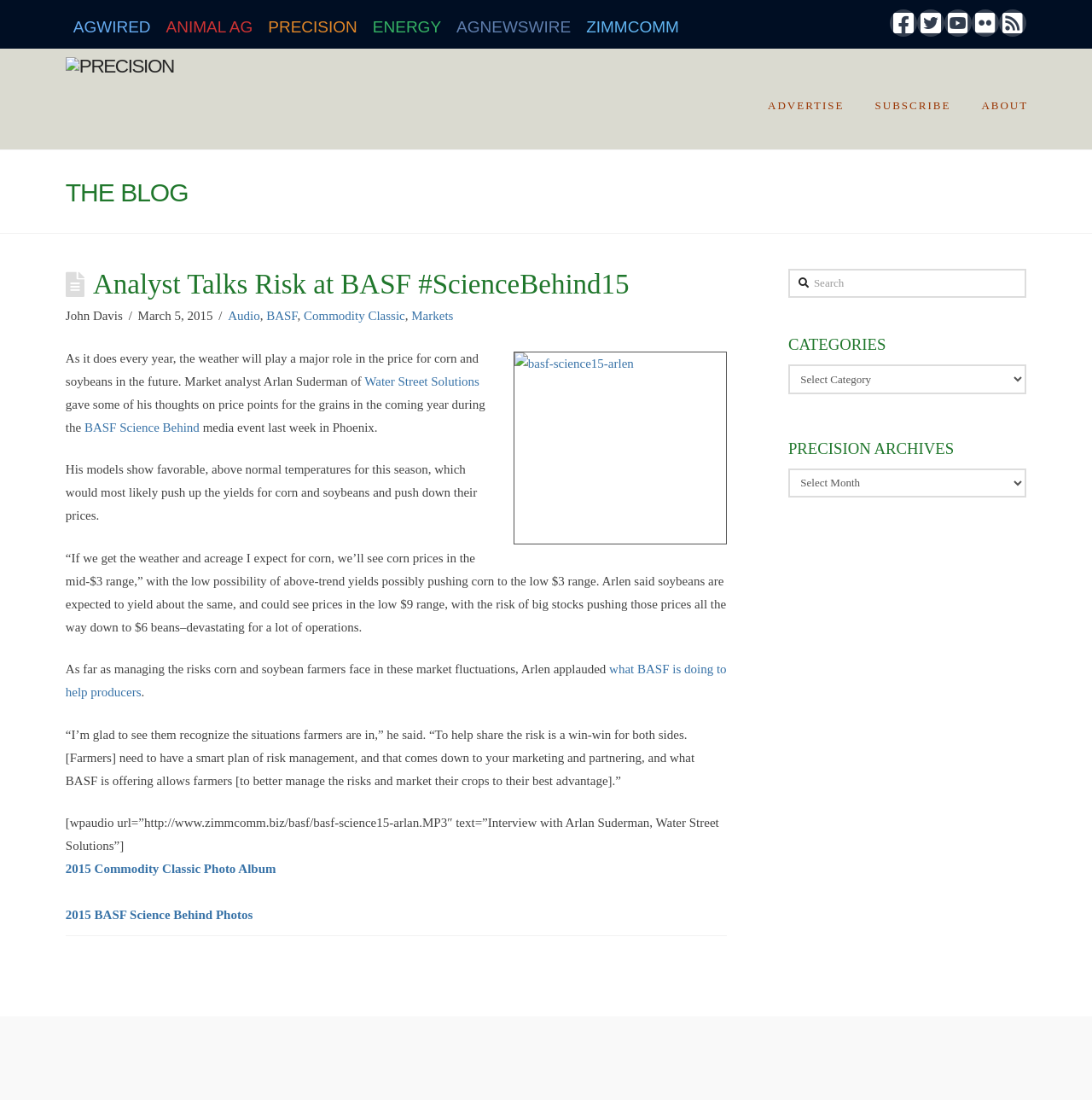Identify the bounding box coordinates of the clickable region required to complete the instruction: "Listen to the audio interview with Arlan Suderman". The coordinates should be given as four float numbers within the range of 0 and 1, i.e., [left, top, right, bottom].

[0.209, 0.281, 0.238, 0.293]